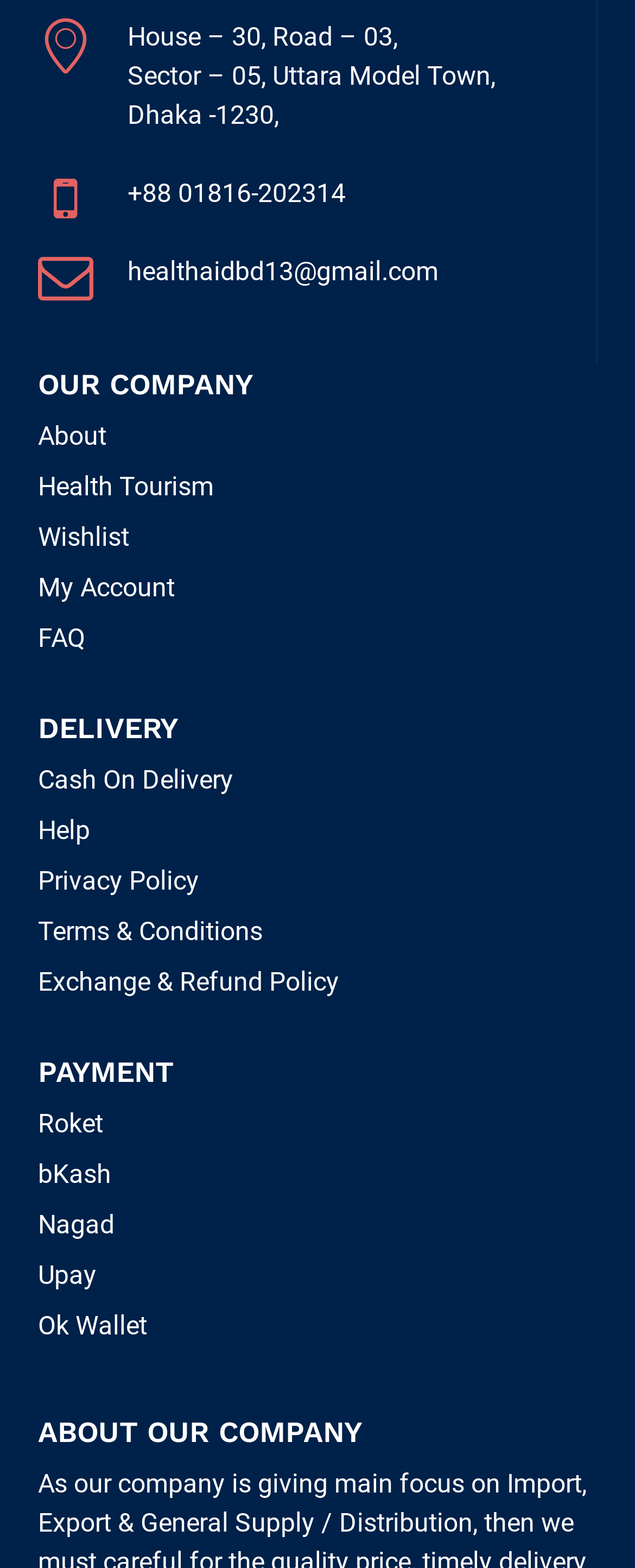Bounding box coordinates are specified in the format (top-left x, top-left y, bottom-right x, bottom-right y). All values are floating point numbers bounded between 0 and 1. Please provide the bounding box coordinate of the region this sentence describes: Exchange & Refund Policy

[0.06, 0.616, 0.534, 0.636]